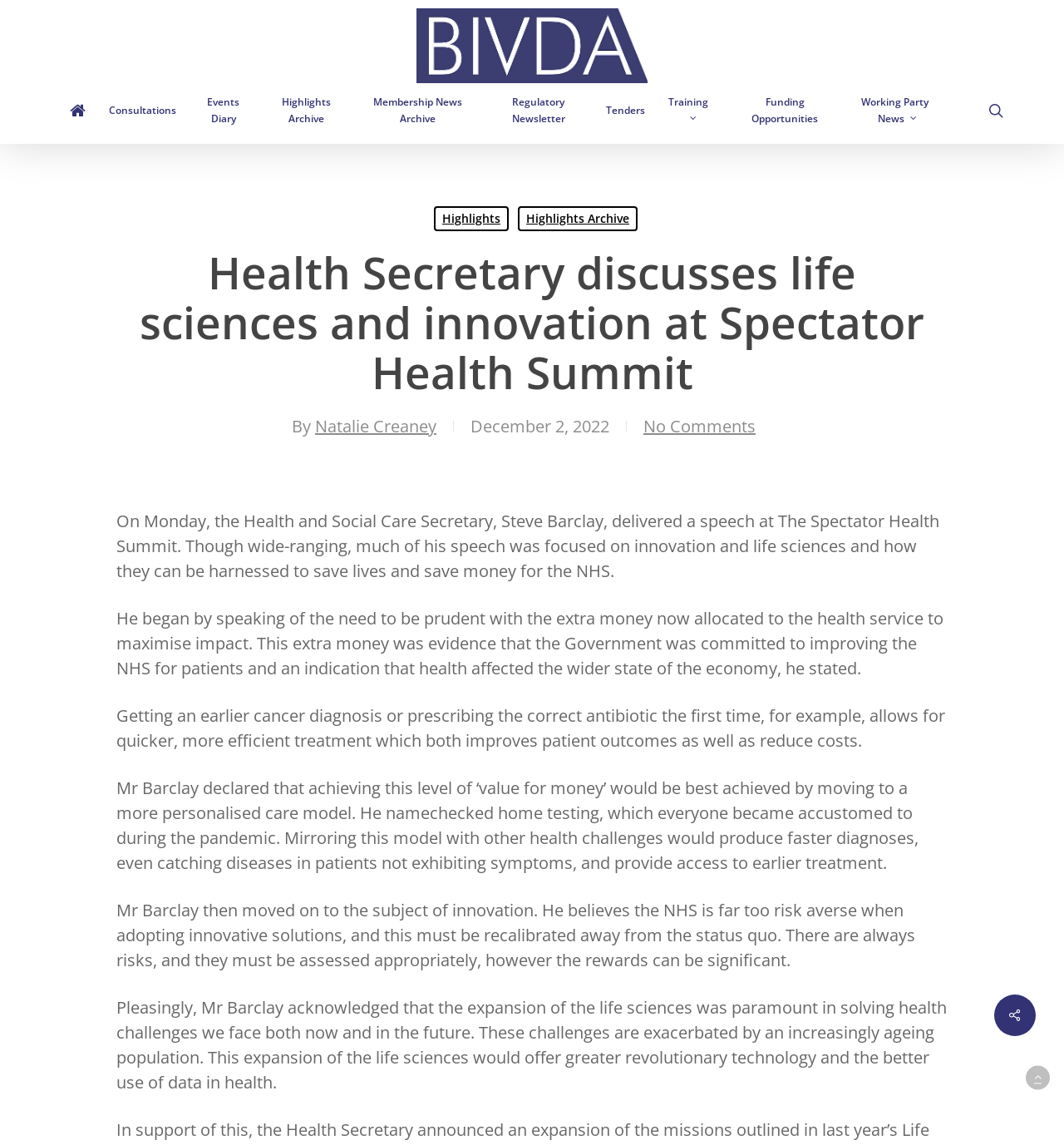Based on what you see in the screenshot, provide a thorough answer to this question: Who delivered a speech at The Spectator Health Summit?

According to the article, the Health and Social Care Secretary, Steve Barclay, delivered a speech at The Spectator Health Summit, which is mentioned in the first paragraph of the article.